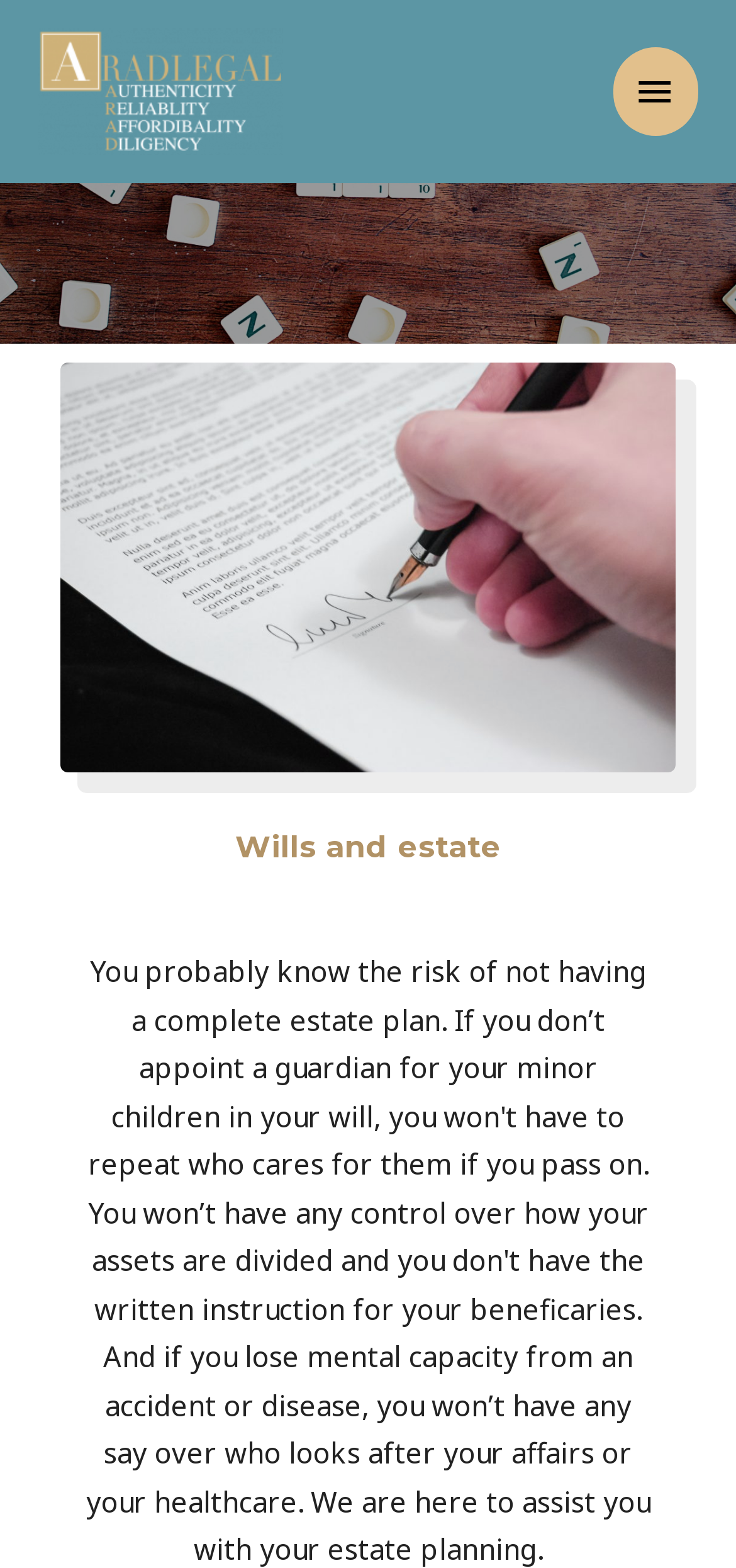Please locate and generate the primary heading on this webpage.

What we do